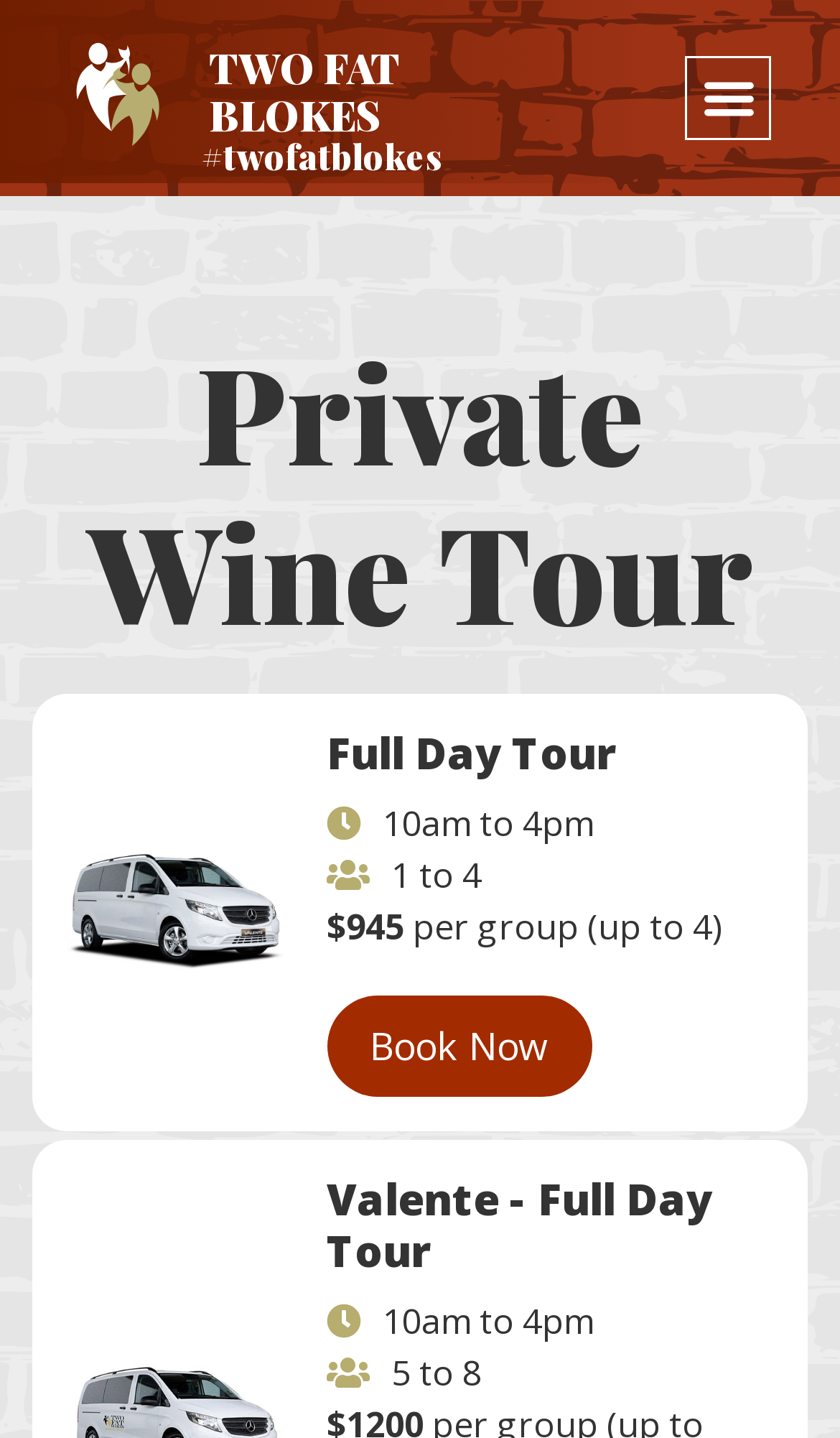How many people can join the Valente - Full Day Tour?
Carefully analyze the image and provide a thorough answer to the question.

I found the answer by looking at the StaticText element with the text '5 to 8' which is a child of the heading 'Valente - Full Day Tour'.